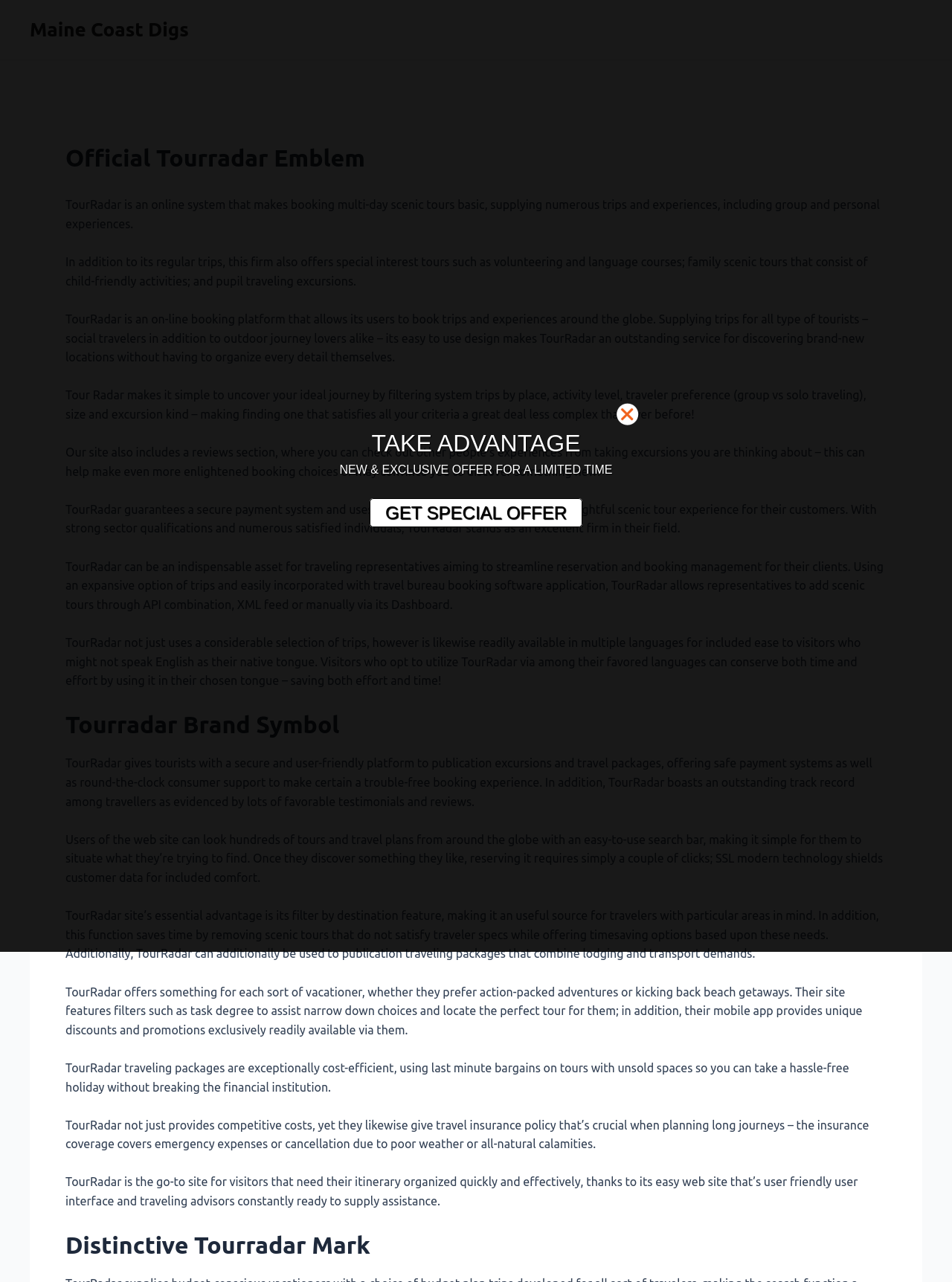What type of service does TourRadar offer?
Based on the image, provide a one-word or brief-phrase response.

Online booking platform